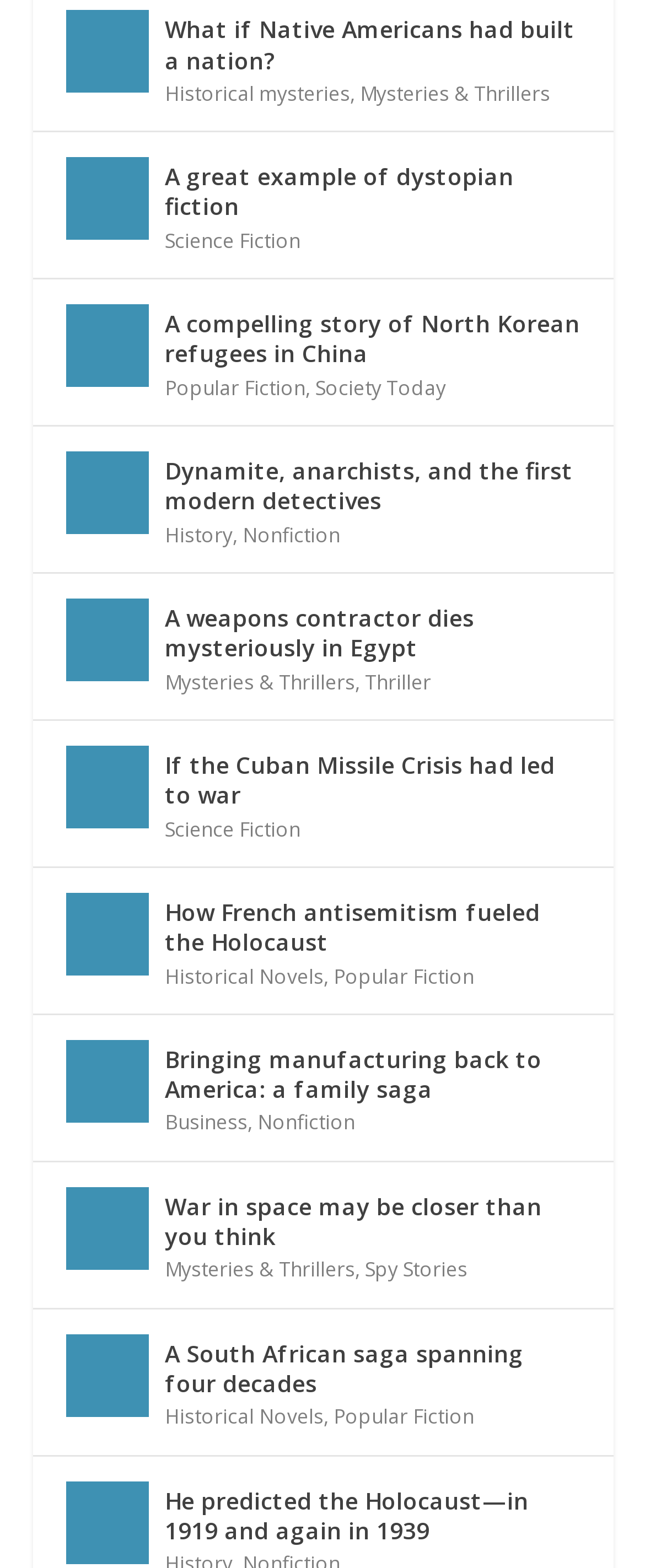Please identify the bounding box coordinates of the clickable area that will fulfill the following instruction: "Read 'A compelling story of North Korean refugees in China'". The coordinates should be in the format of four float numbers between 0 and 1, i.e., [left, top, right, bottom].

[0.101, 0.194, 0.229, 0.247]